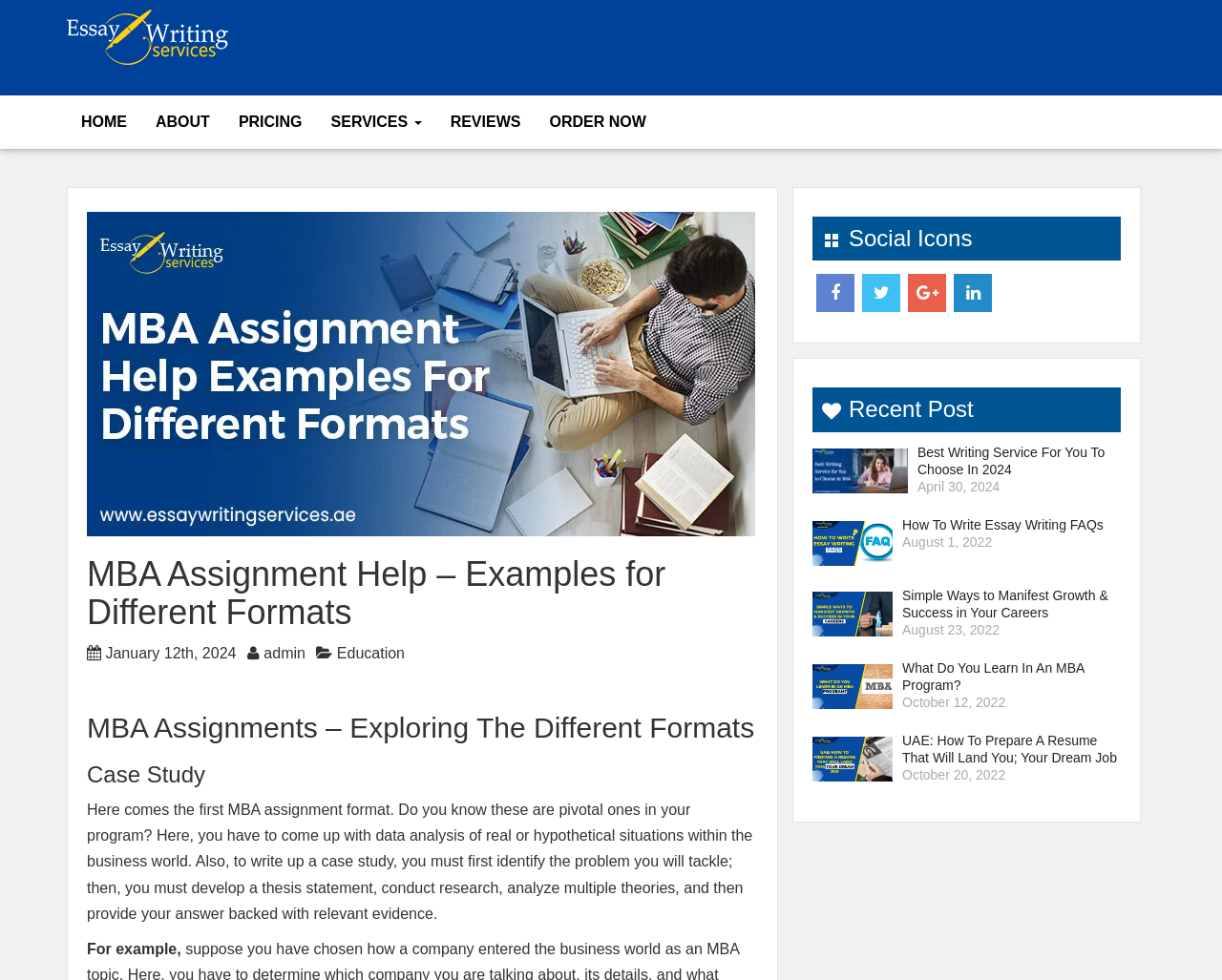Identify and provide the bounding box for the element described by: "Pricing".

[0.184, 0.097, 0.259, 0.152]